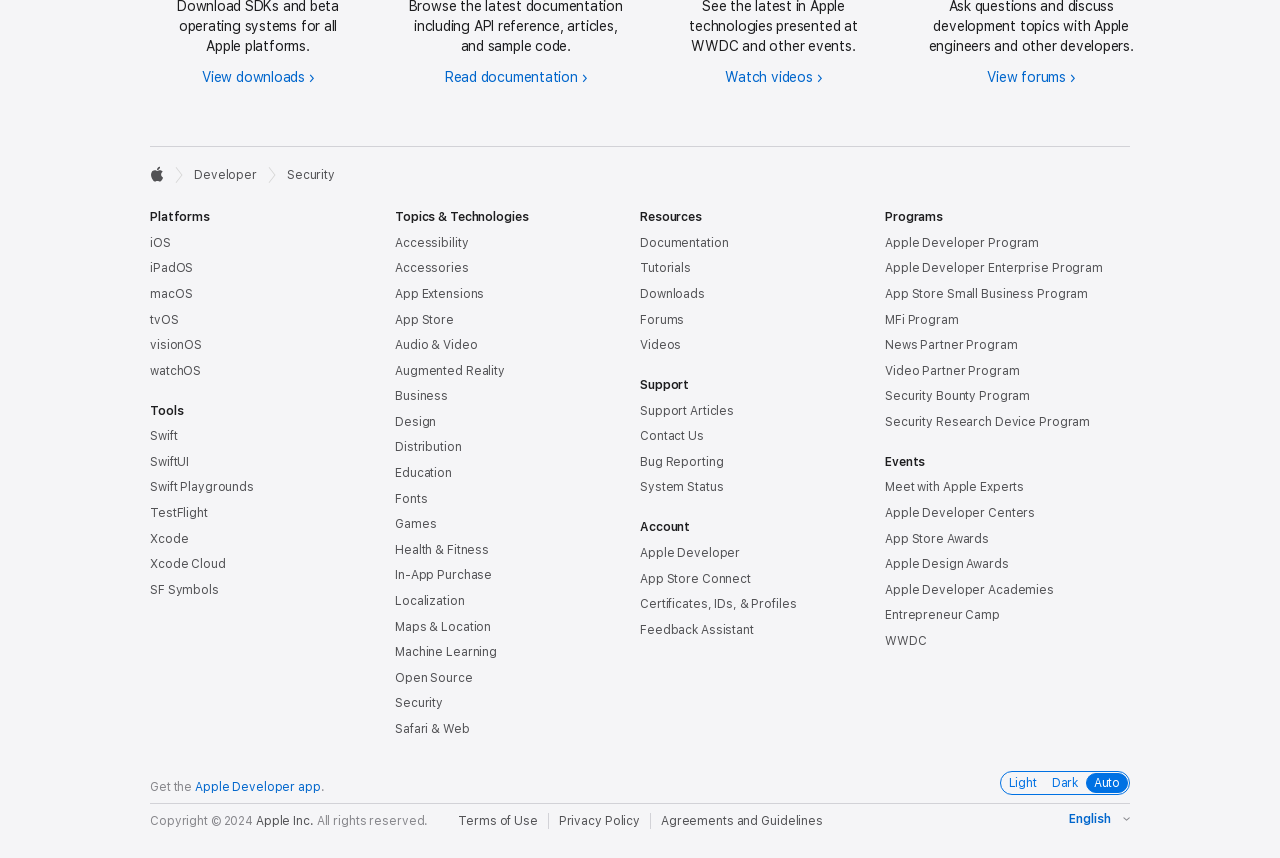How many resources are listed?
Can you provide an in-depth and detailed response to the question?

I counted the number of links under the 'Resources' heading, which are Documentation, Tutorials, Downloads, Forums, and Videos.